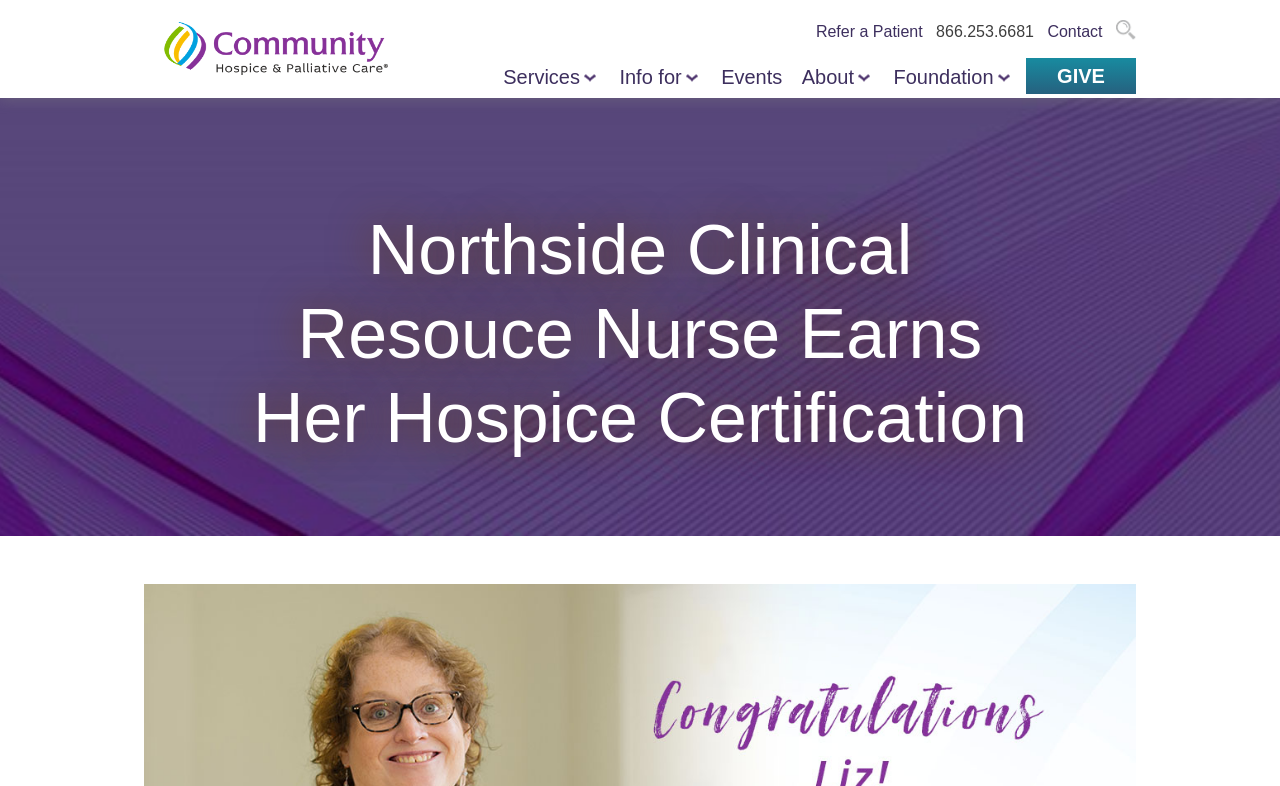Locate the bounding box coordinates of the area that needs to be clicked to fulfill the following instruction: "Visit the Community Hospice & Palliative Care website". The coordinates should be in the format of four float numbers between 0 and 1, namely [left, top, right, bottom].

[0.128, 0.0, 0.303, 0.122]